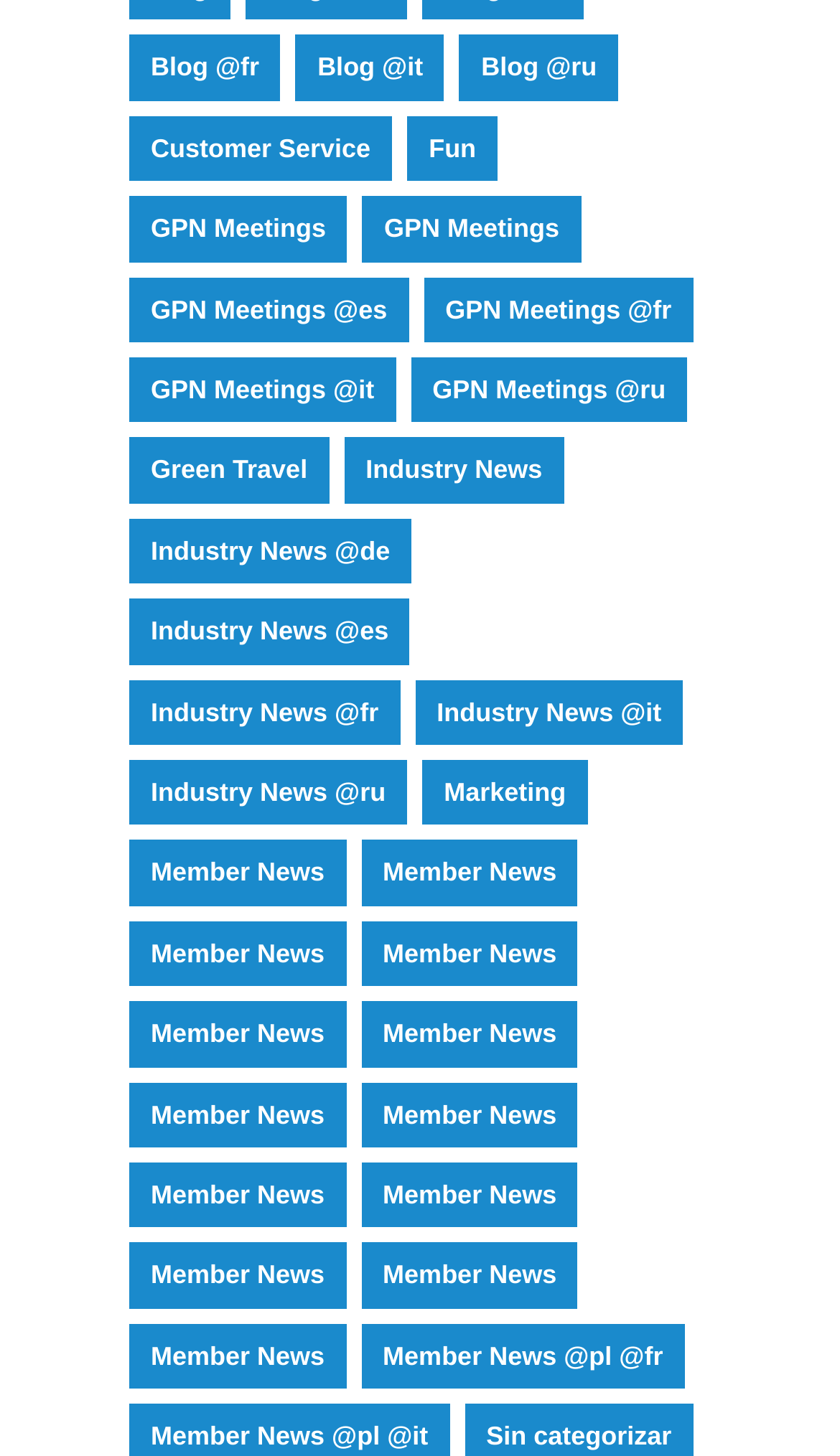How many 'Member News' links are there on this webpage?
Based on the image, provide your answer in one word or phrase.

9